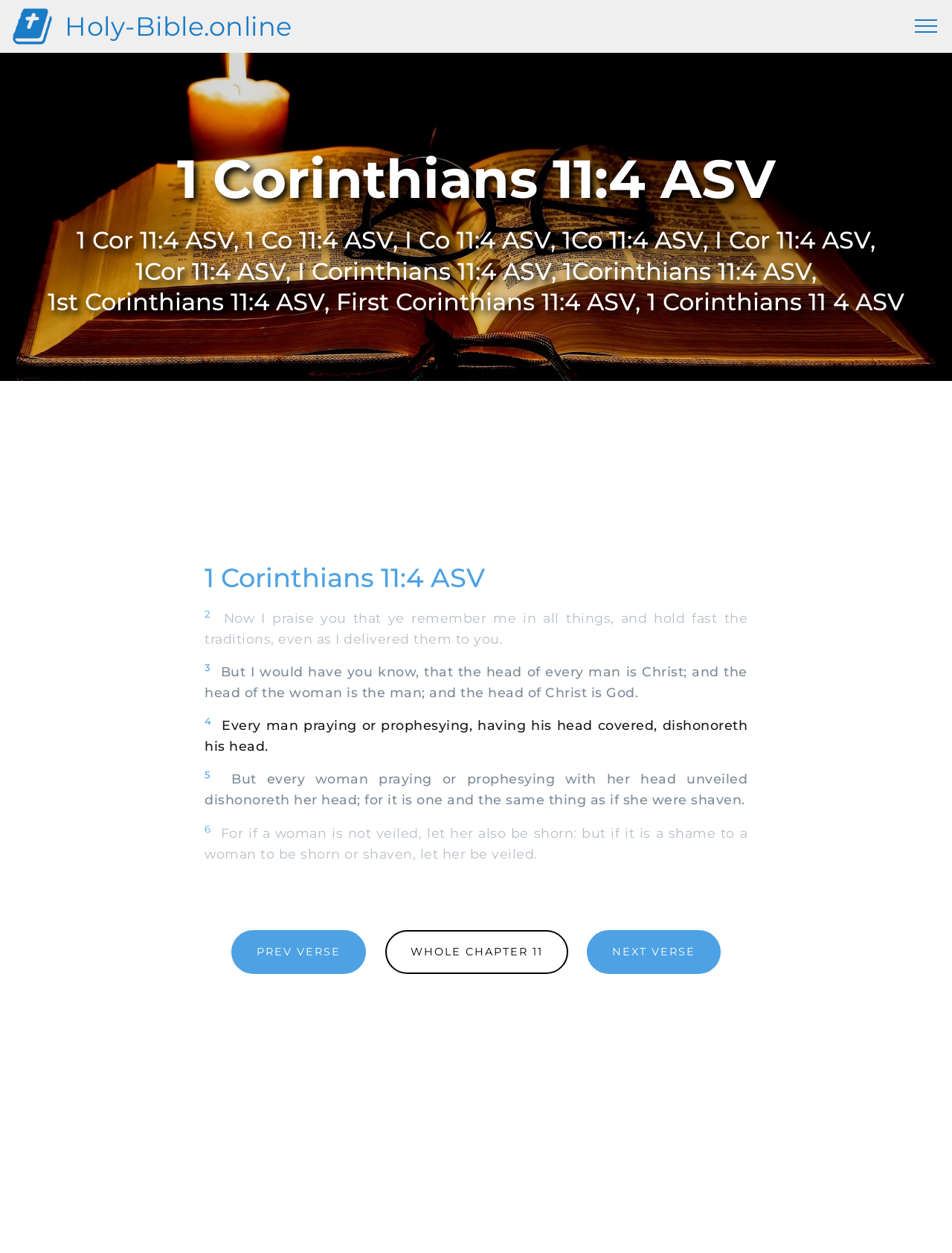Bounding box coordinates are specified in the format (top-left x, top-left y, bottom-right x, bottom-right y). All values are floating point numbers bounded between 0 and 1. Please provide the bounding box coordinate of the region this sentence describes: WHOLE CHAPTER 11

[0.404, 0.742, 0.596, 0.777]